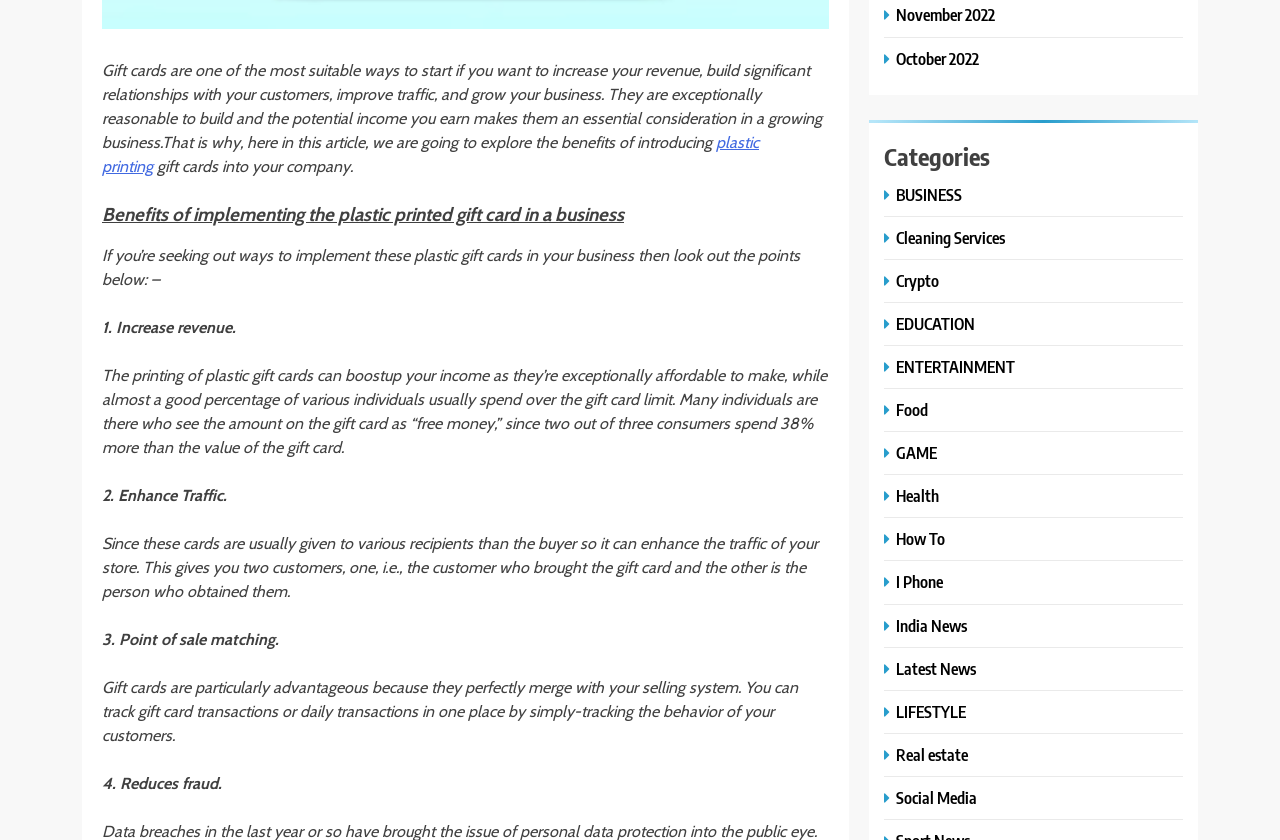Using the given description, provide the bounding box coordinates formatted as (top-left x, top-left y, bottom-right x, bottom-right y), with all values being floating point numbers between 0 and 1. Description: Cleaning Services

[0.691, 0.27, 0.789, 0.295]